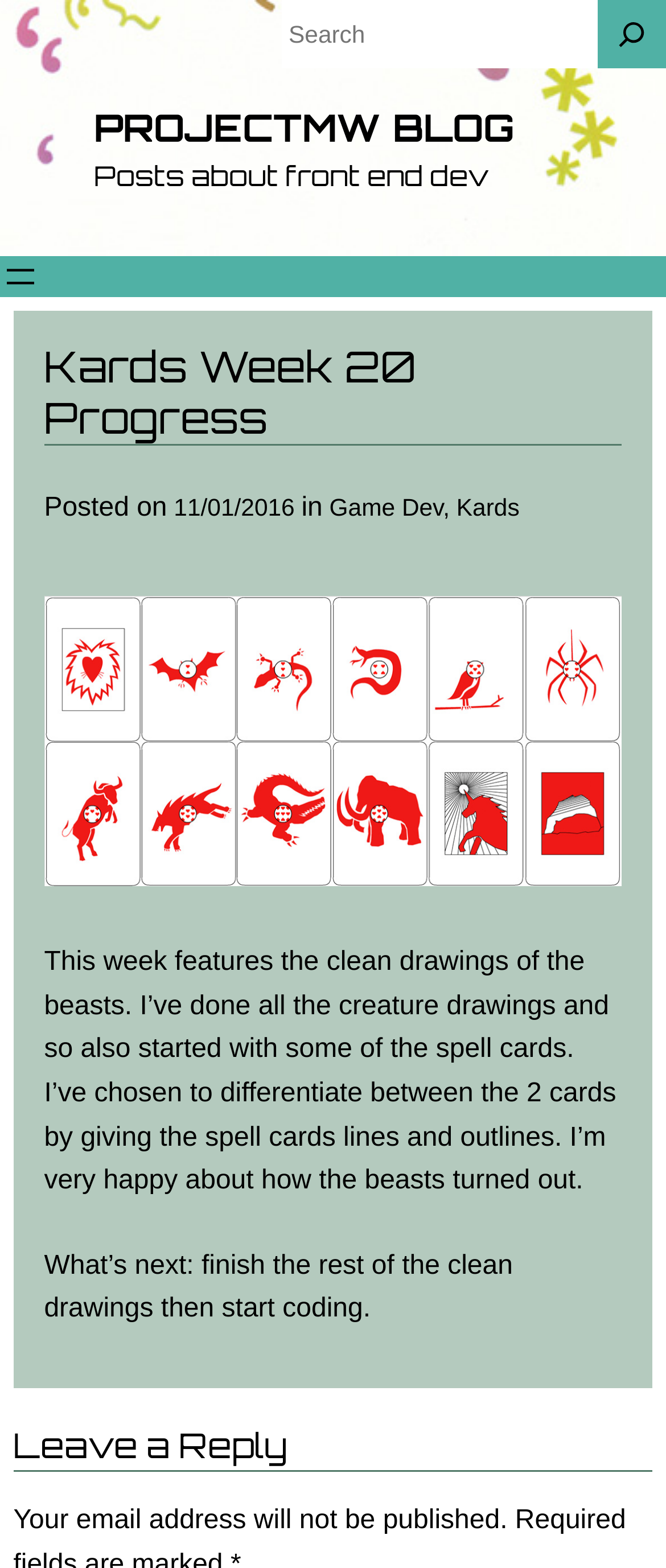Based on the image, give a detailed response to the question: What is the date of the post?

I found the date of the post by looking at the 'Posted on' section, which is located below the title 'Kards Week 20 Progress'. The date is specified as '11/01/2016'.